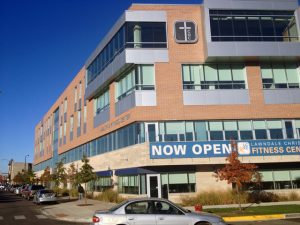Offer a detailed narrative of the image.

This image depicts the Lawndale Christian Health Center, a prominent facility located in the North Lawndale neighborhood of Chicago. The building showcases a modern architectural design with large windows that allow ample natural light, reflecting its commitment to health and wellness. A bold "NOW OPEN" sign prominently displayed on the facade highlights the recent opening of its fitness center, emphasizing the center's mission to promote holistic health within the community. The surrounding area features neatly planted trees and a well-maintained sidewalk, contributing to a welcoming environment for patients and visitors alike. This health center serves as a vital resource for local residents, offering comprehensive healthcare services in an underserved area.